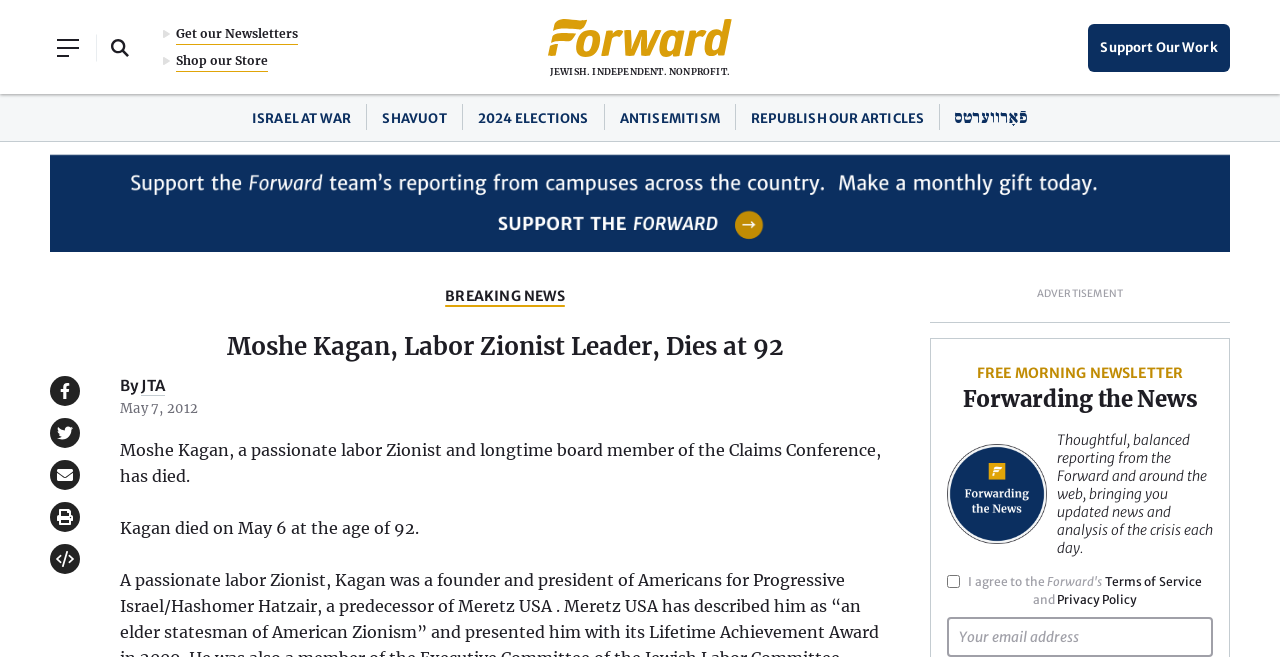Summarize the webpage comprehensively, mentioning all visible components.

The webpage is an article from The Forward, a Jewish independent nonprofit news organization. At the top, there are several buttons and links, including a search field, links to get newsletters, shop, and support their work. The Forward's logo is also present, along with a tagline "JEWISH. INDEPENDENT. NONPROFIT." 

Below the top section, there are several links to different topics, including "ISRAEL AT WAR", "SHAVUOT", "2024 ELECTIONS", "ANTISEMITISM", and "REPUBLISH OUR ARTICLES". 

The main article begins with a heading "Moshe Kagan, Labor Zionist Leader, Dies at 92" and a brief summary of the article. The article itself is divided into paragraphs, with the first paragraph stating that Moshe Kagan, a passionate labor Zionist and longtime board member of the Claims Conference, has died. The second paragraph mentions that Kagan died on May 6 at the age of 92.

On the right side of the article, there are social media sharing links, including Facebook, Twitter, and Email, each with a corresponding icon. There are also buttons to print and republish the article.

At the bottom of the page, there is a section promoting the Forward's free morning newsletter, with a heading "FREE MORNING NEWSLETTER" and a brief description of the newsletter's content. There is also a checkbox to agree to the Forward's Terms of Service and Privacy Policy, along with links to these policies. Finally, there is a field to enter an email address to subscribe to the newsletter.